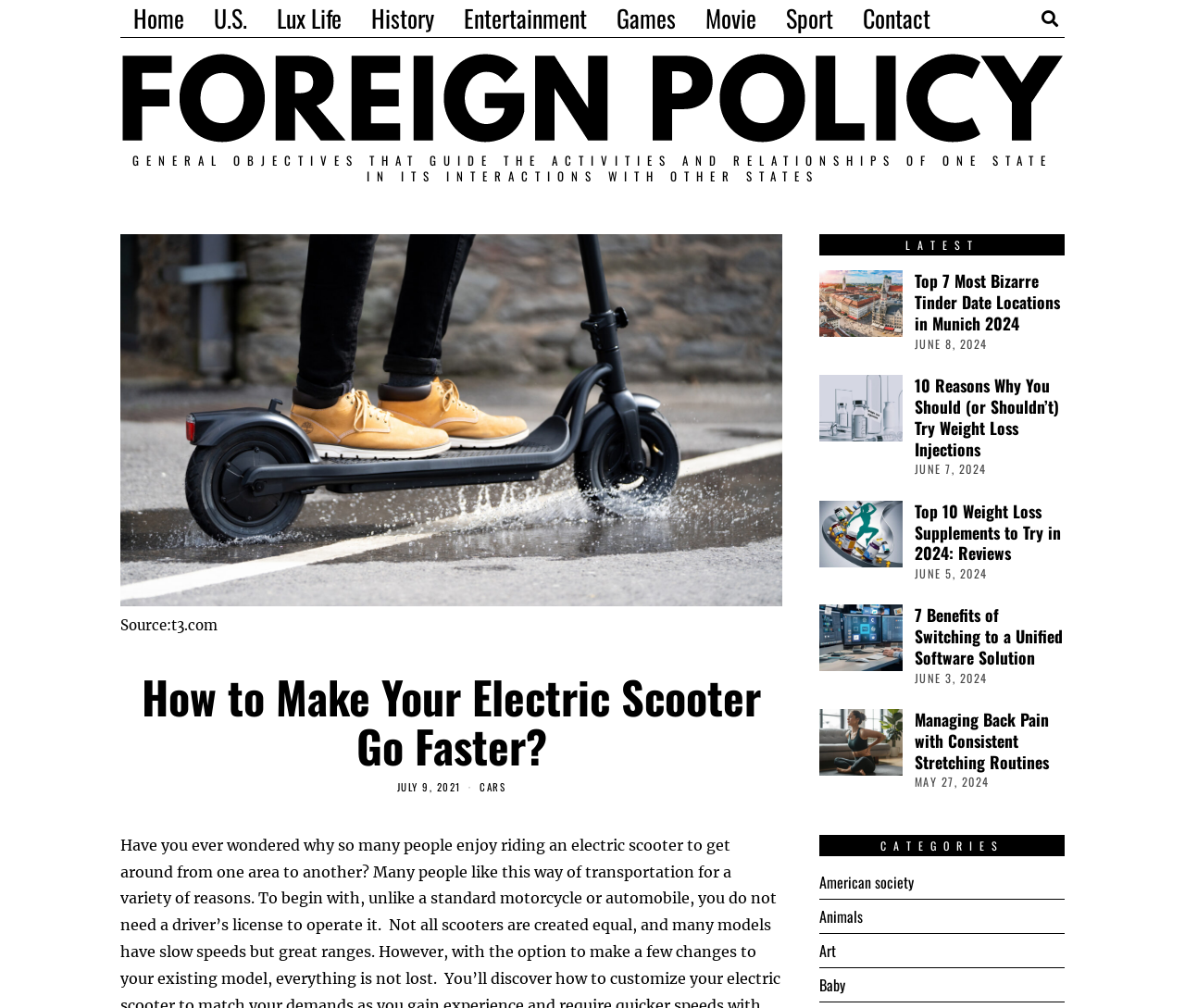Provide the bounding box for the UI element matching this description: "Baby".

[0.691, 0.966, 0.713, 0.988]